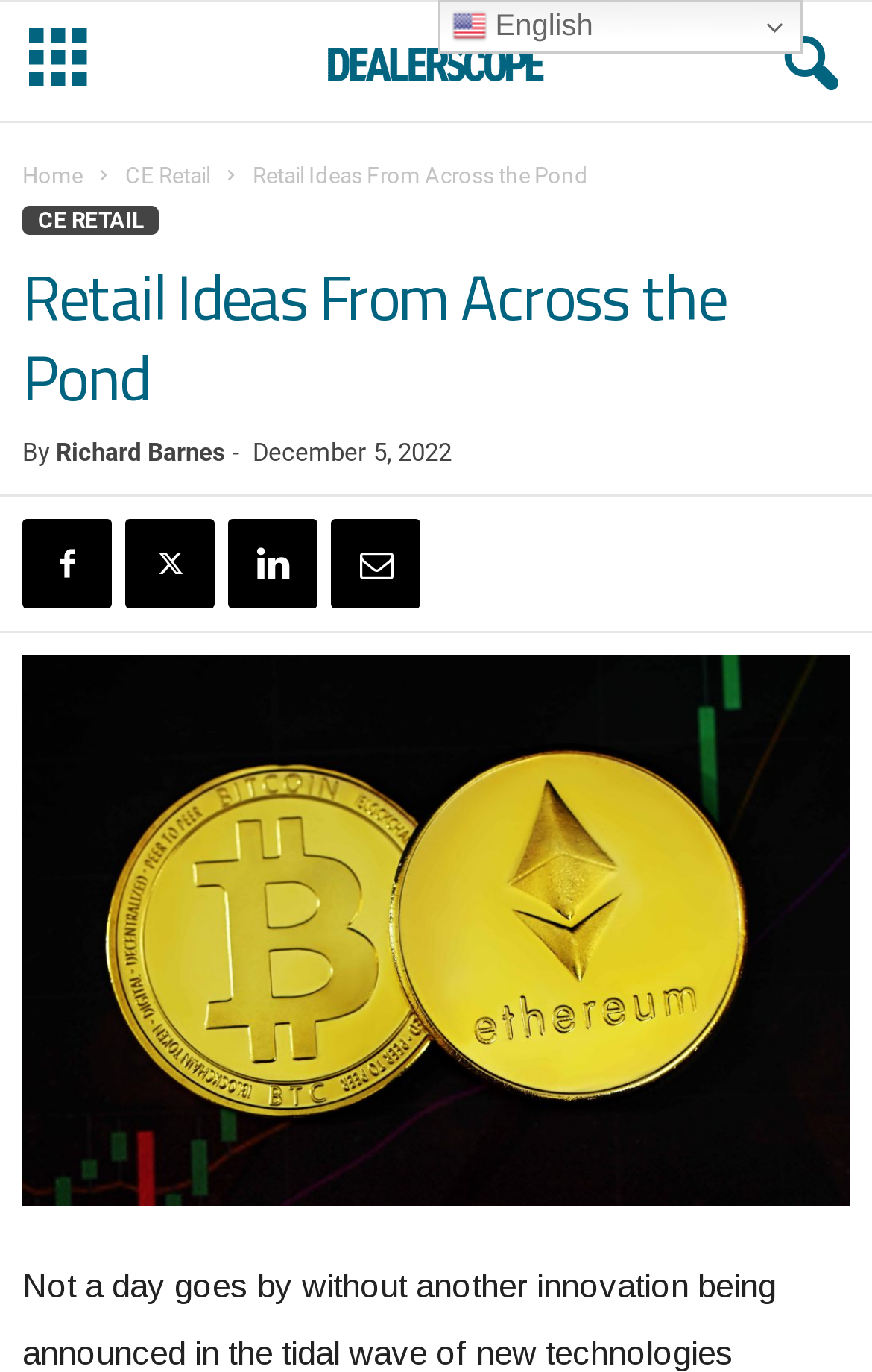Please find the bounding box coordinates of the element that you should click to achieve the following instruction: "share on social media". The coordinates should be presented as four float numbers between 0 and 1: [left, top, right, bottom].

[0.026, 0.378, 0.128, 0.443]